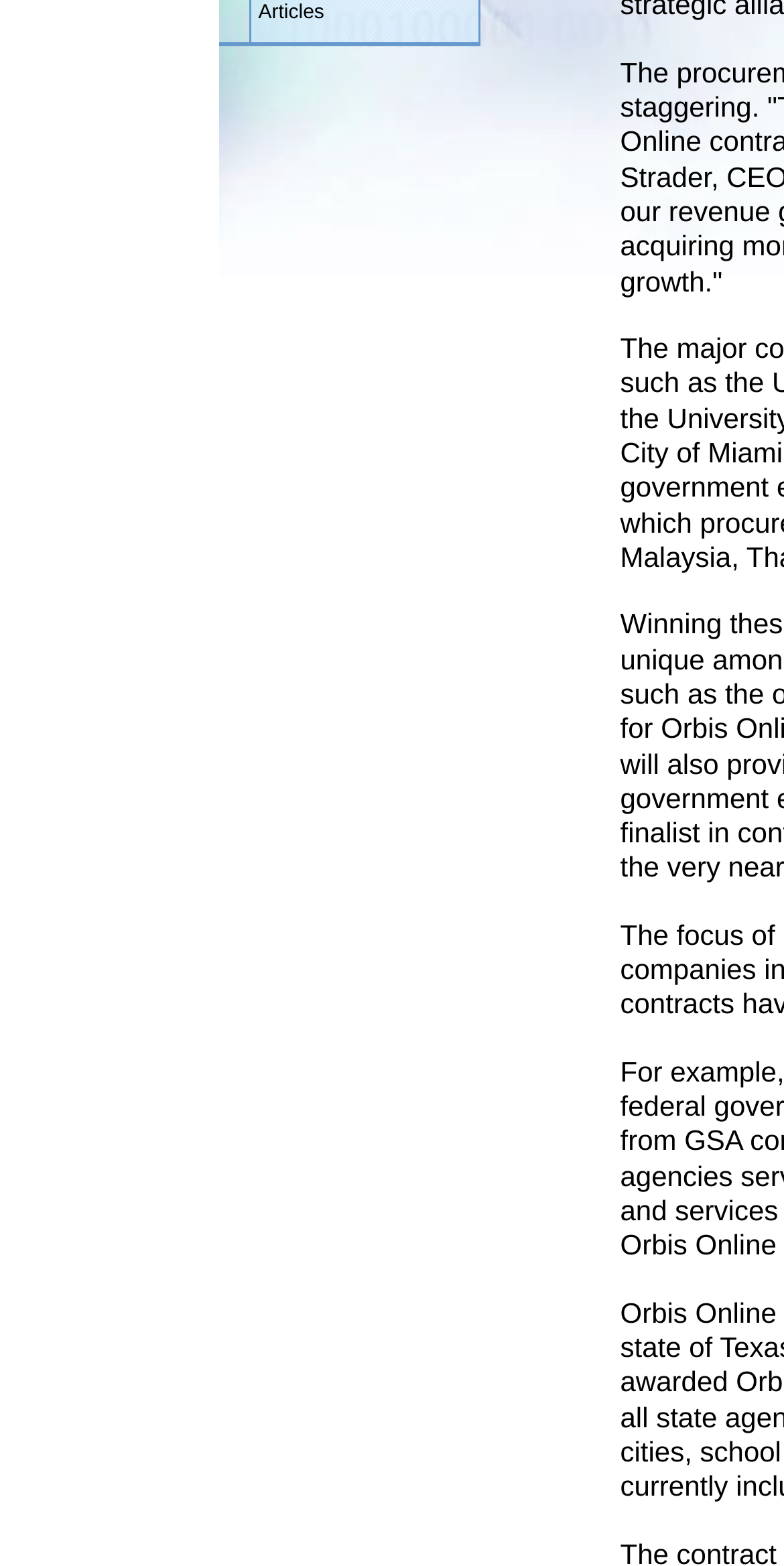From the element description: "title="Automotion Classics"", extract the bounding box coordinates of the UI element. The coordinates should be expressed as four float numbers between 0 and 1, in the order [left, top, right, bottom].

None